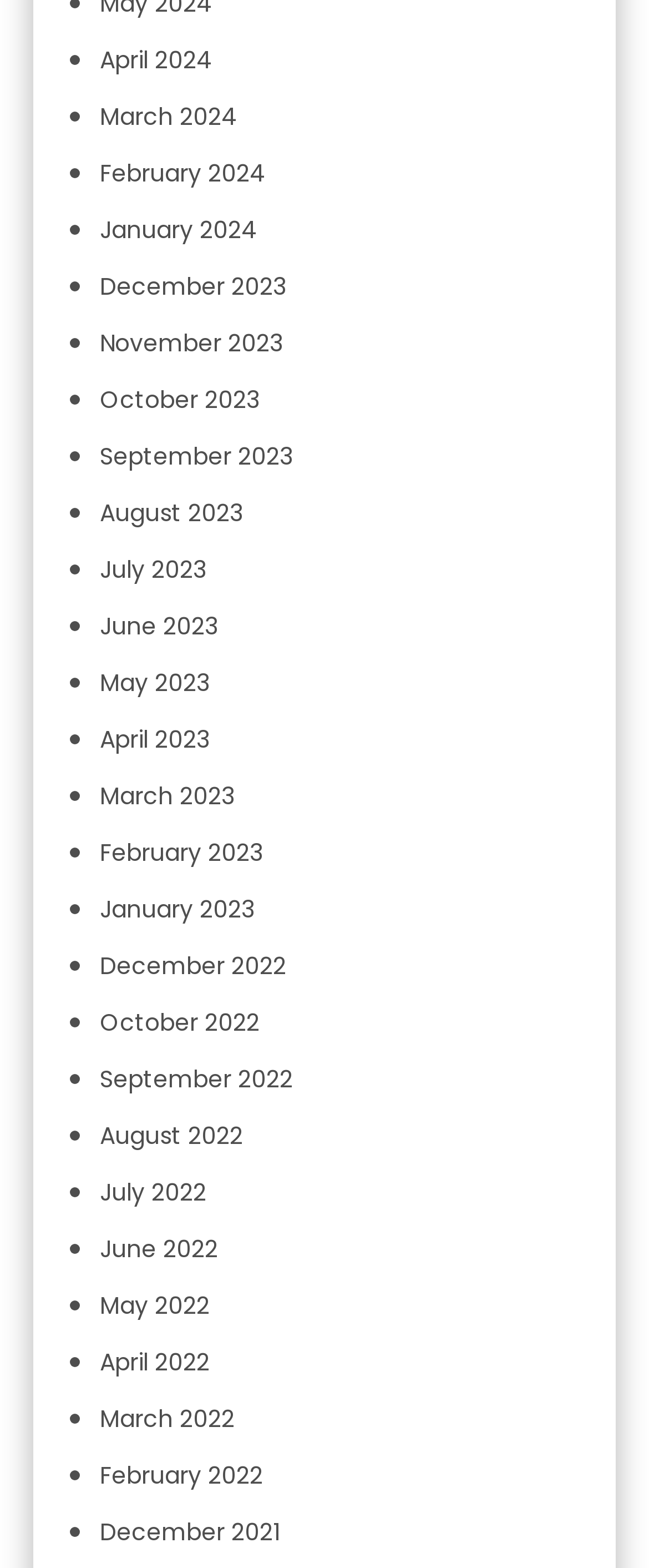How many links are there on the page?
Please give a detailed and elaborate explanation in response to the question.

I counted the number of links on the page, each corresponding to a month, and found 24 links in total.